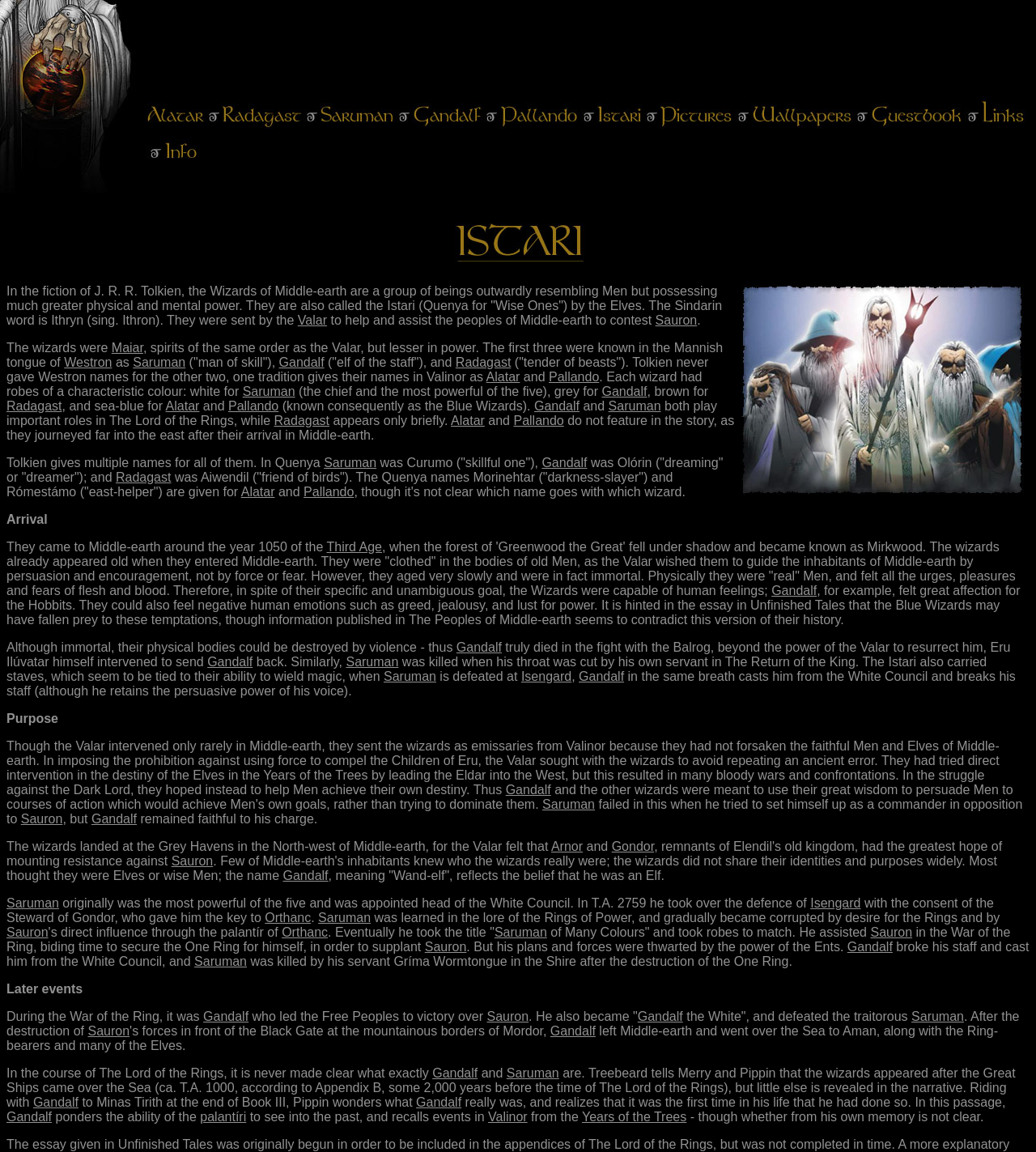From the element description Third Age, predict the bounding box coordinates of the UI element. The coordinates must be specified in the format (top-left x, top-left y, bottom-right x, bottom-right y) and should be within the 0 to 1 range.

[0.315, 0.469, 0.369, 0.481]